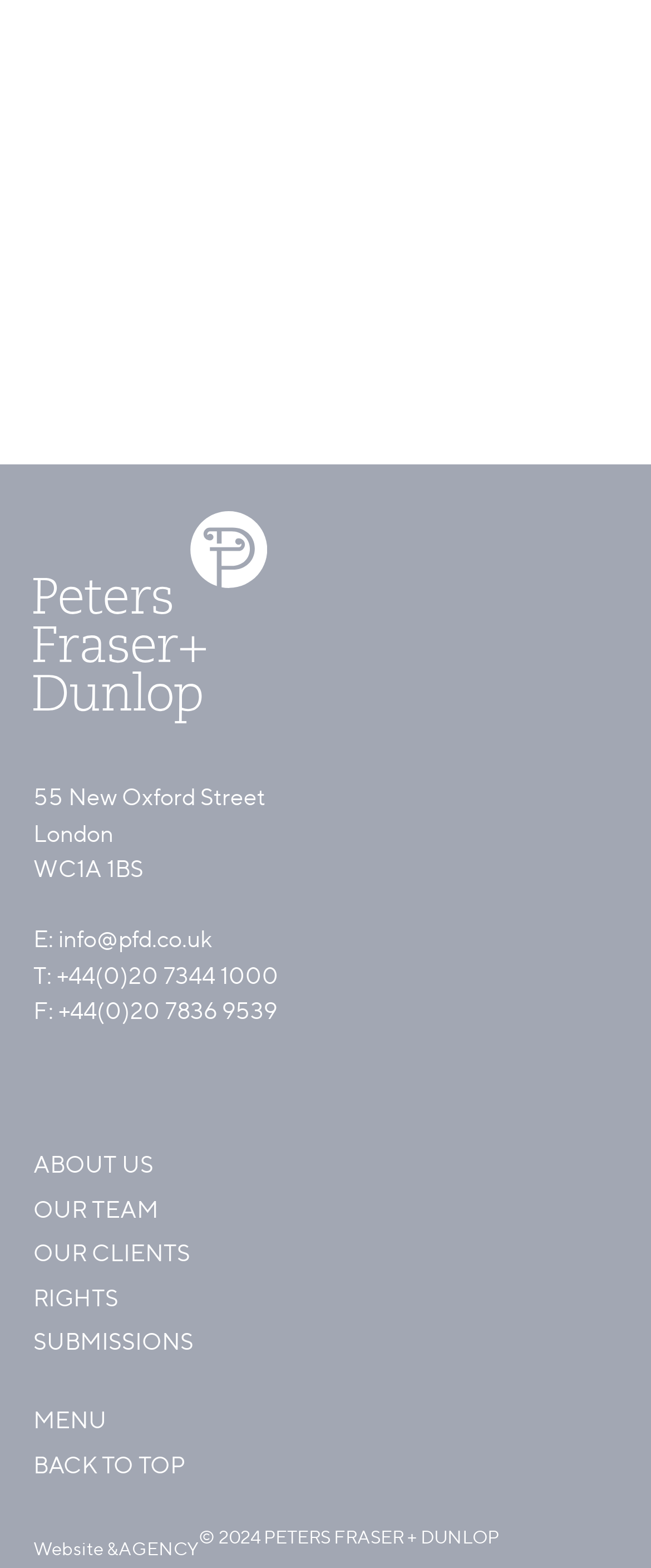Based on the visual content of the image, answer the question thoroughly: What is the copyright year?

The copyright year can be found at the bottom of the page, where it is listed as '© 2024 PETERS FRASER + DUNLOP'.